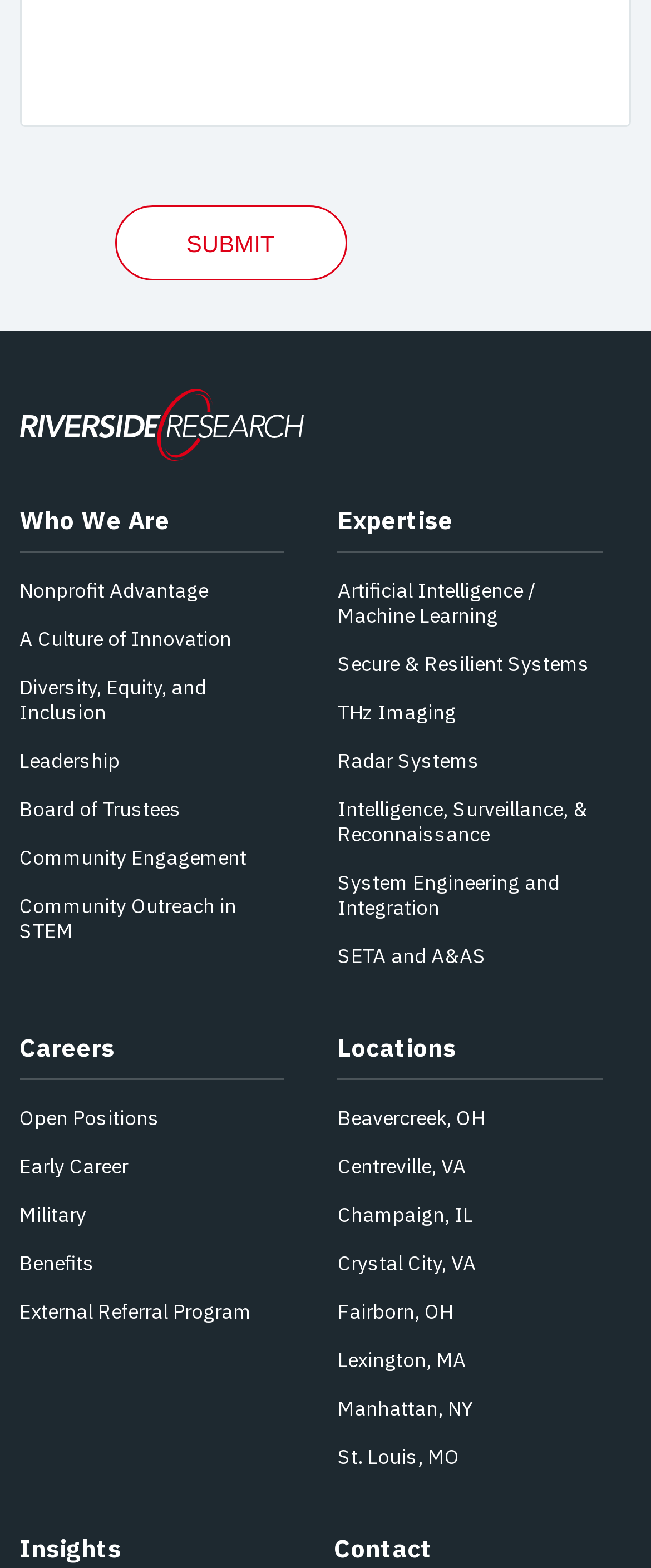What is the second link under the 'Who We Are' heading?
Please answer the question as detailed as possible based on the image.

The second link under the 'Who We Are' heading can be found by looking at the links under the 'Who We Are' heading, which include 'Who We Are', 'Nonprofit Advantage', 'A Culture of Innovation', and others, and the second one is 'Nonprofit Advantage'.